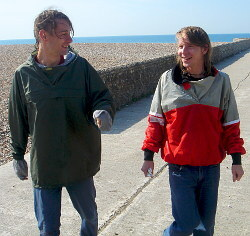Examine the image carefully and respond to the question with a detailed answer: 
What is the atmosphere of their stroll?

The caption describes the scene as a 'light-hearted outing' and mentions that the individuals are 'smiling at each other', which suggests a cheerful atmosphere. Additionally, the 'clear blue sky' in the background also contributes to the overall cheerful ambiance.